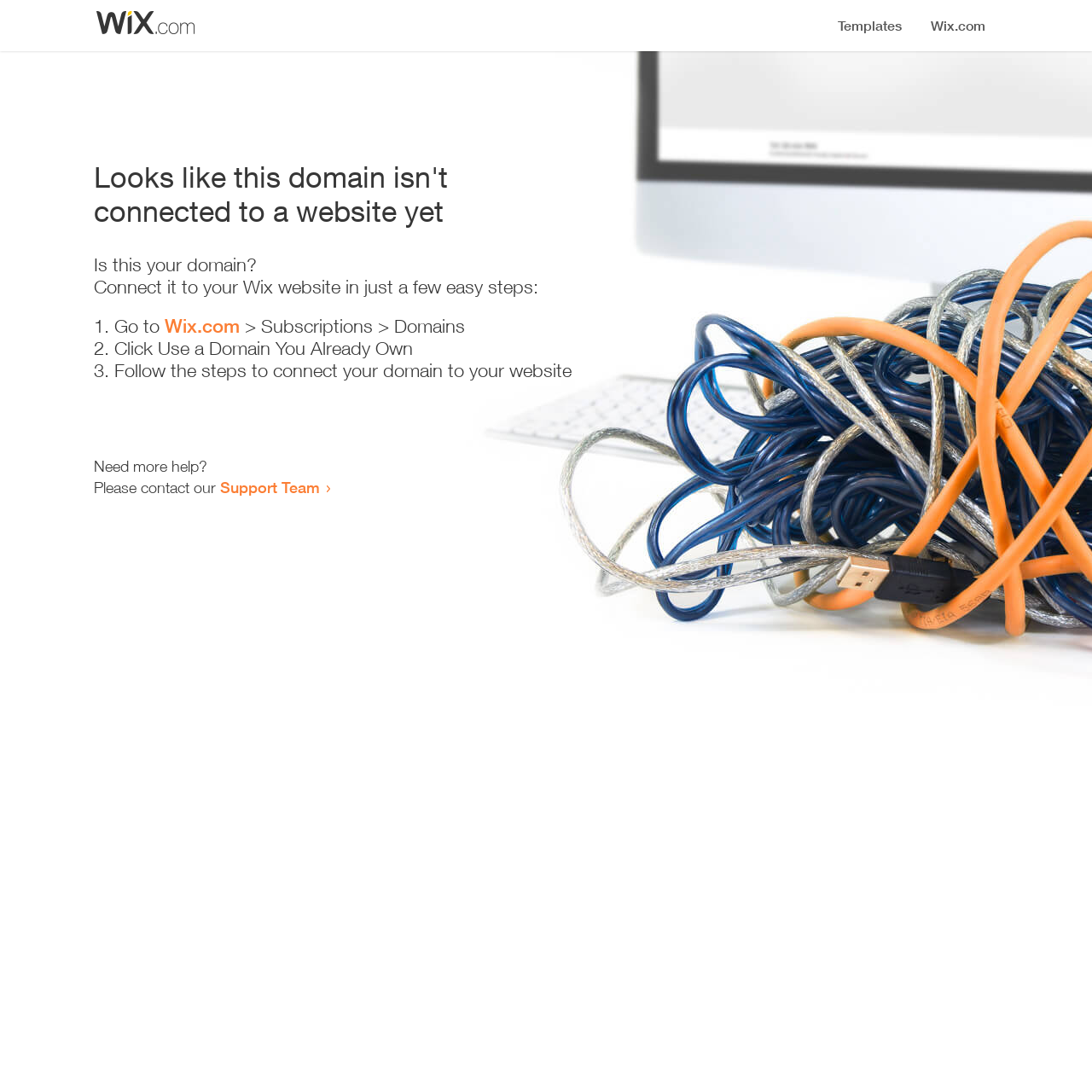From the element description: "Support Team", extract the bounding box coordinates of the UI element. The coordinates should be expressed as four float numbers between 0 and 1, in the order [left, top, right, bottom].

[0.202, 0.438, 0.293, 0.455]